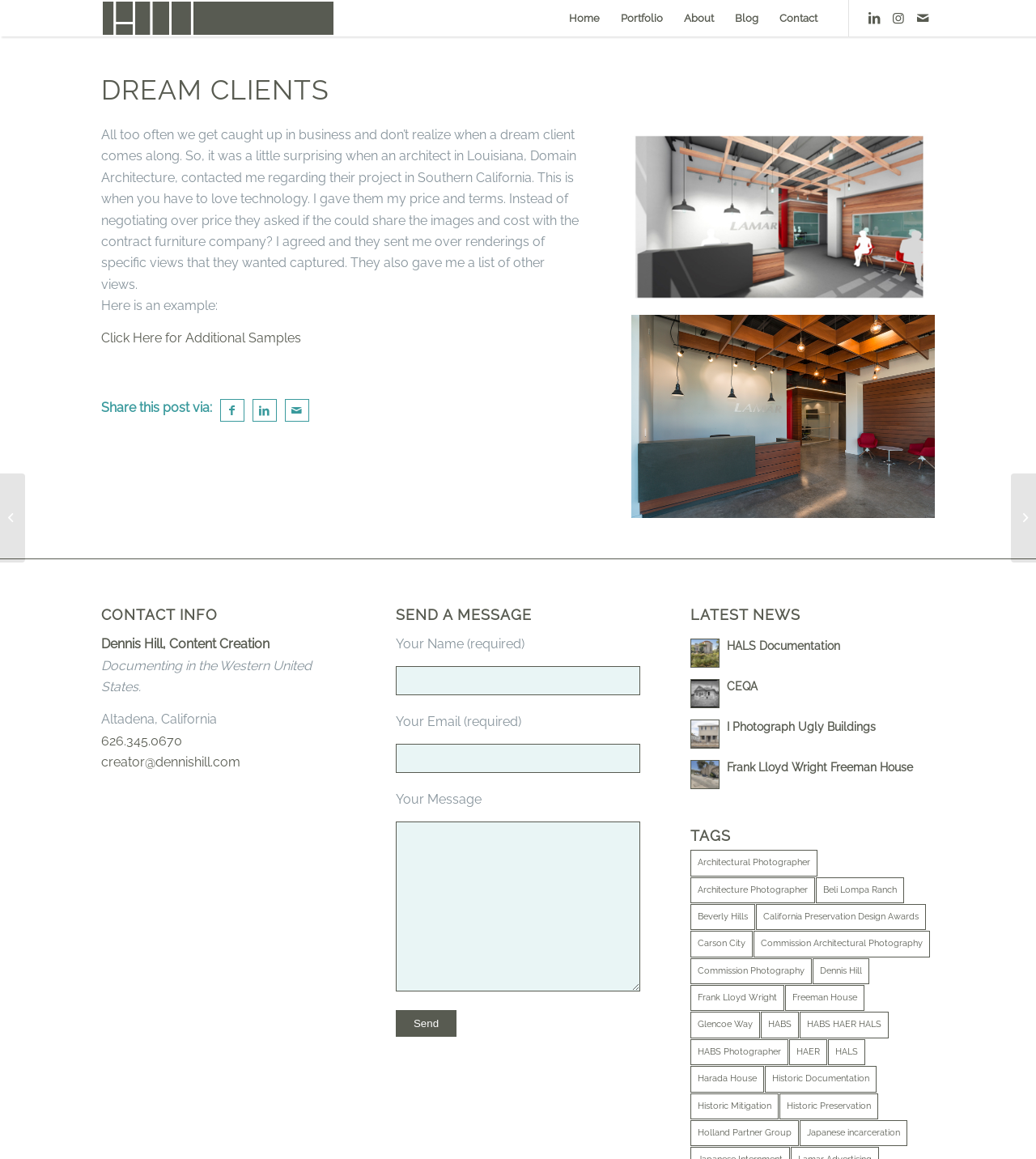Pinpoint the bounding box coordinates of the clickable area necessary to execute the following instruction: "Click on the 'Home' menu item". The coordinates should be given as four float numbers between 0 and 1, namely [left, top, right, bottom].

[0.539, 0.0, 0.589, 0.031]